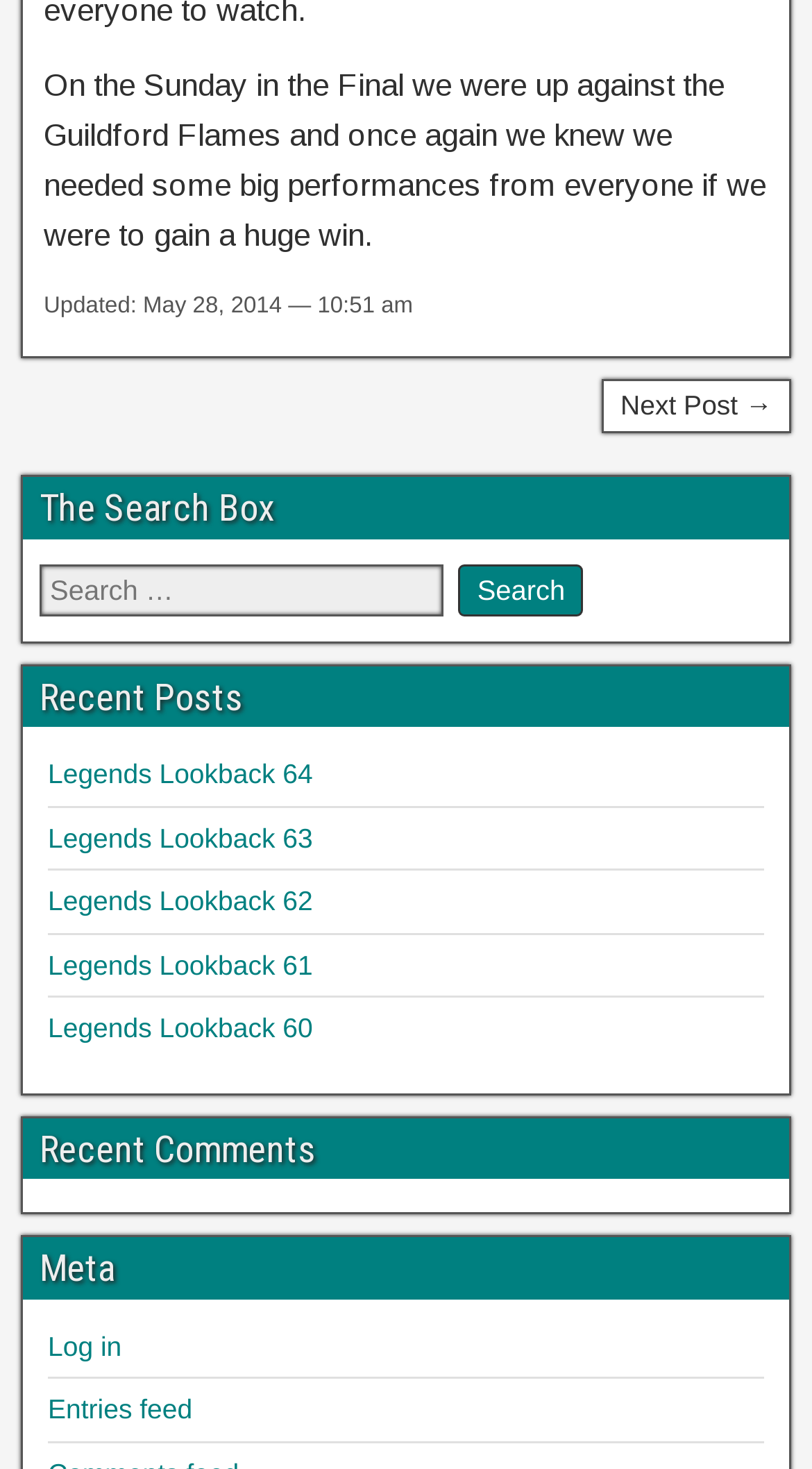Identify the bounding box coordinates for the UI element described as: "value="Search"". The coordinates should be provided as four floats between 0 and 1: [left, top, right, bottom].

[0.565, 0.384, 0.719, 0.419]